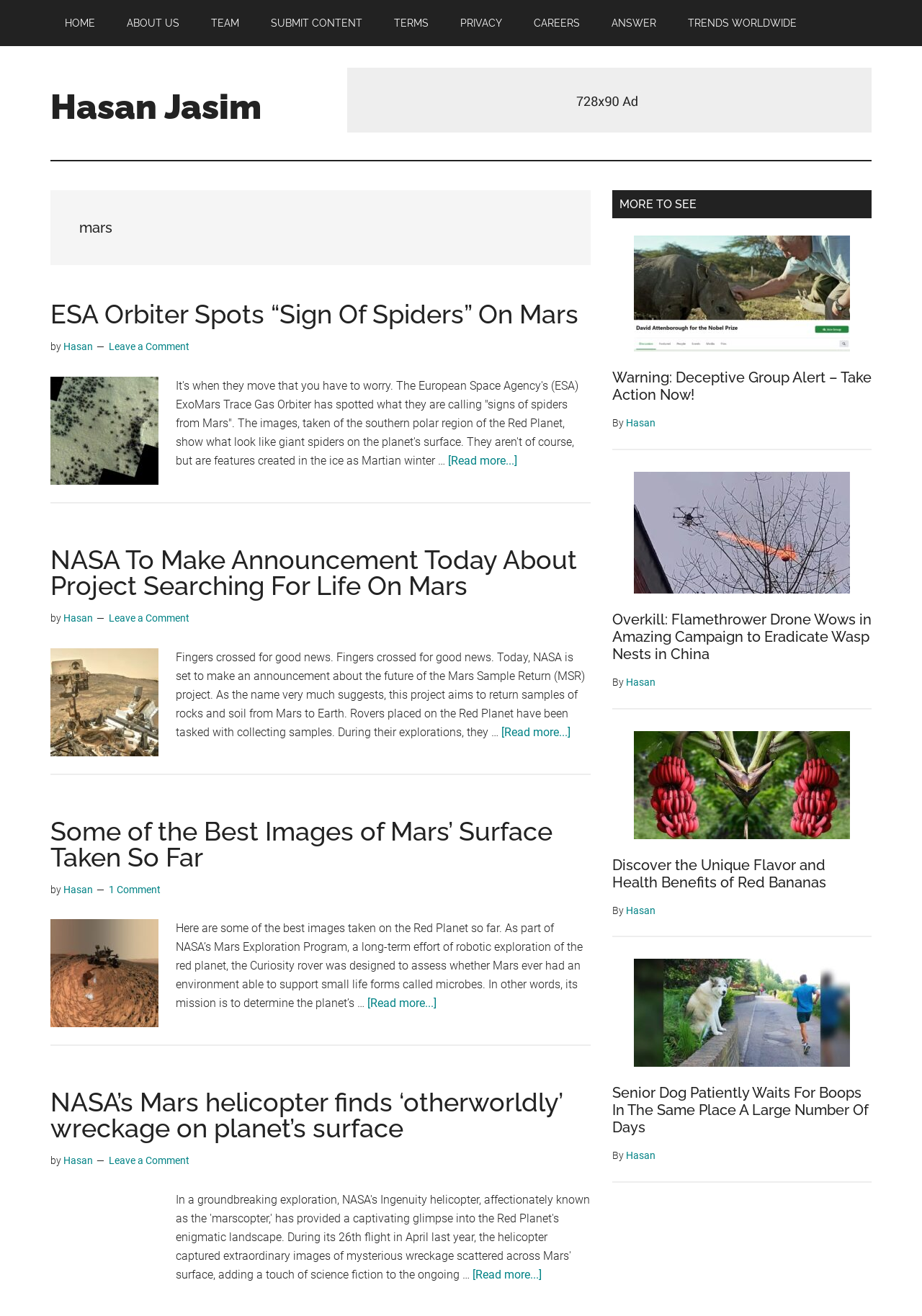How many articles are there on this webpage?
Could you please answer the question thoroughly and with as much detail as possible?

By counting the number of article sections on the webpage, I found that there are 5 articles on this webpage, each with a heading, content, and author information.